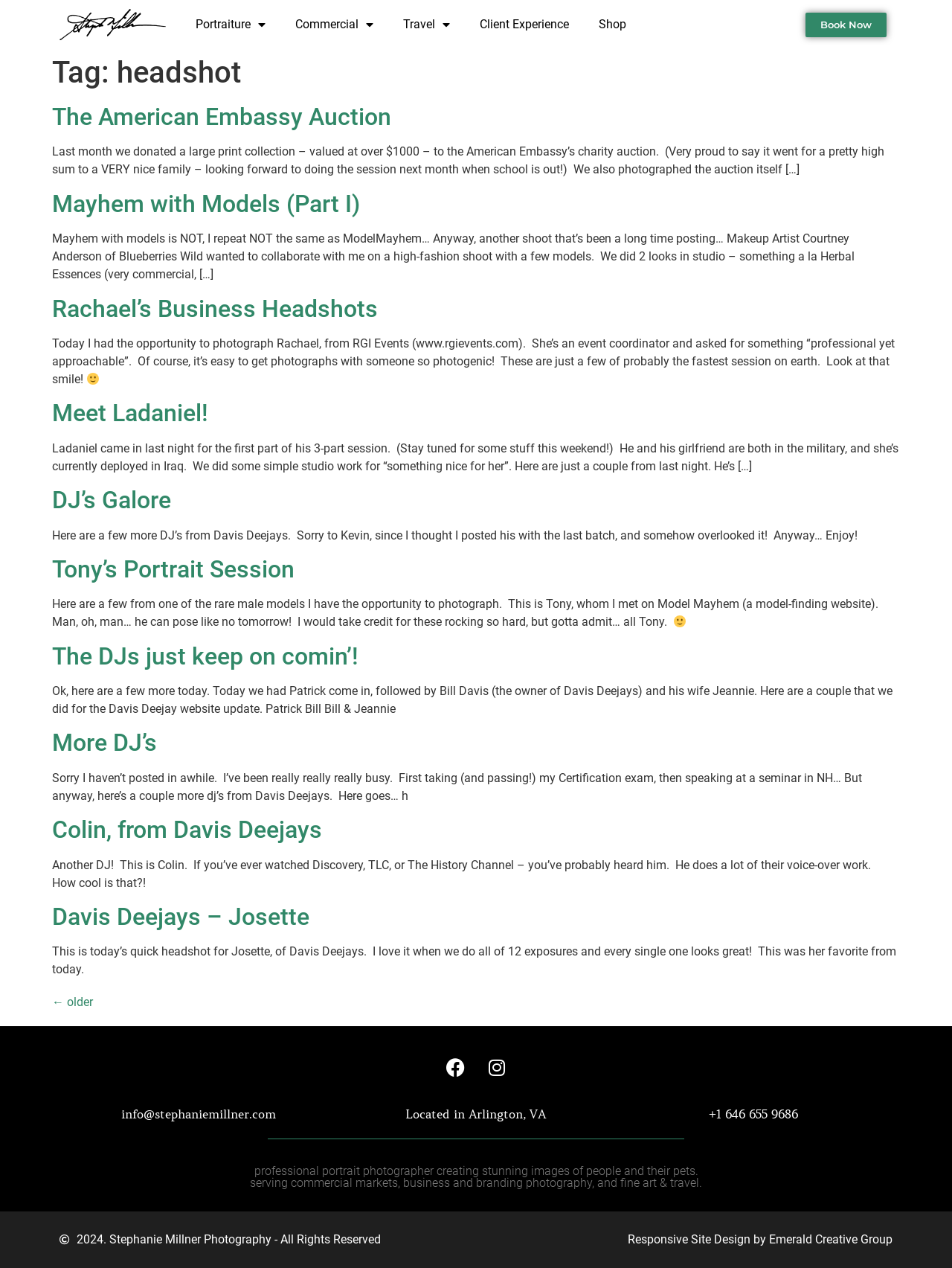Explain in detail what you observe on this webpage.

This webpage is a photography portfolio website for Stephanie Millner Photography. At the top, there are several links to different sections of the website, including Portraiture, Commercial, Travel, Client Experience, Shop, and Book Now. Below these links, there is a main section that takes up most of the page, featuring several articles with headings and accompanying text and images.

The articles are arranged in a vertical column, with each article featuring a heading, a brief description, and sometimes an image. The headings include "The American Embassy Auction", "Mayhem with Models (Part I)", "Rachael's Business Headshots", and several others. The descriptions are brief summaries of the photography sessions, including details about the subjects, locations, and styles. Some of the articles also feature images, which are scattered throughout the page.

At the bottom of the page, there are several links to social media platforms, including Facebook and Instagram, as well as contact information, including an email address, physical location, and phone number. There is also a brief description of the photographer's services, stating that they are a professional portrait photographer creating stunning images of people and their pets, serving commercial markets, business and branding photography, and fine art & travel. Finally, there is a copyright notice at the very bottom of the page.